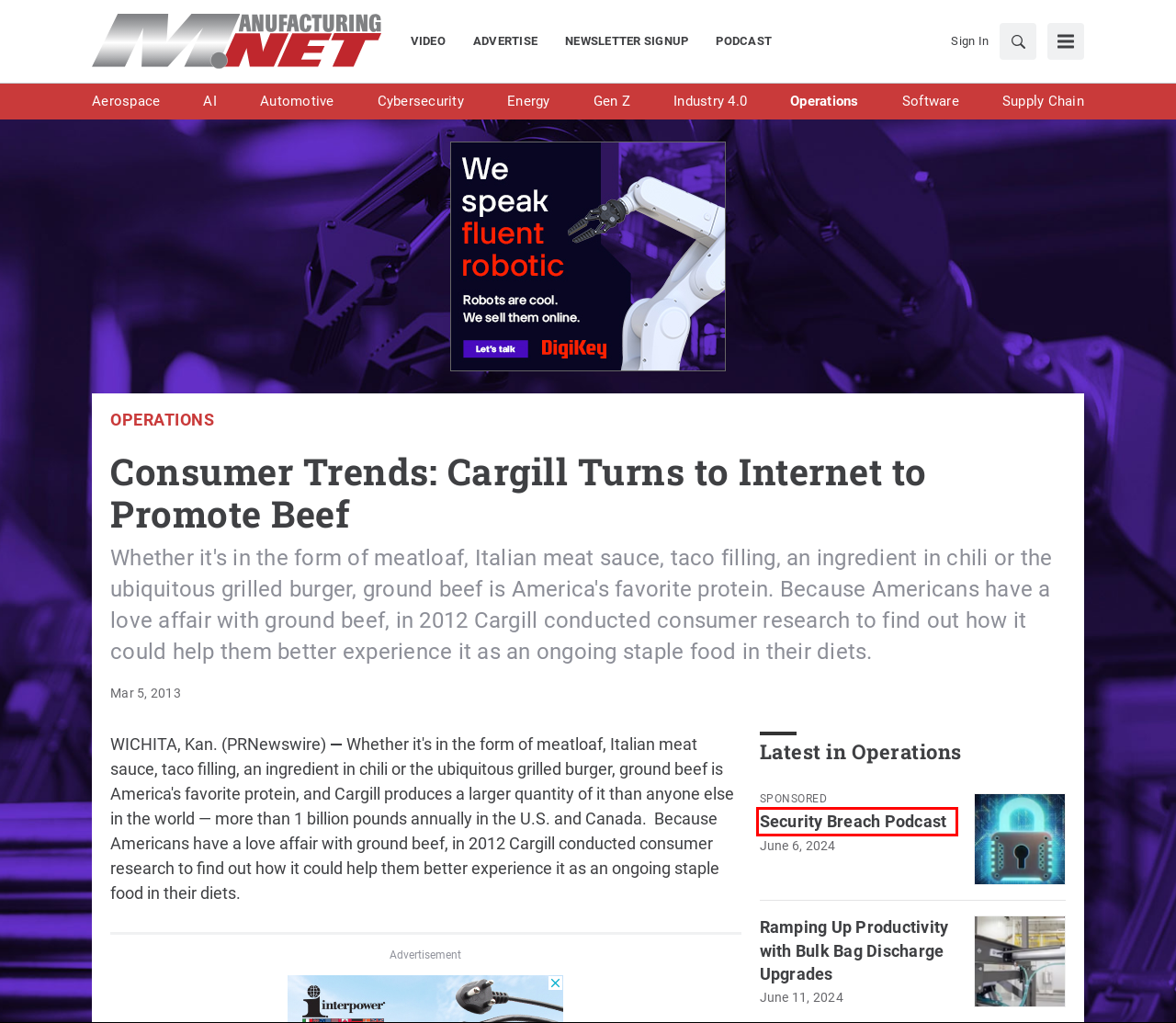Observe the screenshot of a webpage with a red bounding box around an element. Identify the webpage description that best fits the new page after the element inside the bounding box is clicked. The candidates are:
A. Customer Survey - advertise_with_im_mnet | Manufacturing.net
B. Common Misconceptions About Network Speed for Manufacturers | Manufacturing.net
C. Tunable Lasers Achieve Black Box Status | Manufacturing.net
D. Ramping Up Productivity with Bulk Bag Discharge Upgrades | Manufacturing.net
E. Industrial Media's Do Not Sell My Information Page | Manufacturing.net
F. Industrial Media_Security Breach Podcast_Subscription/Reg Page - Formstack
G. Design and Development Today
H. Military-Grade e-Bike Can Go 80 MPH | Manufacturing.net

F